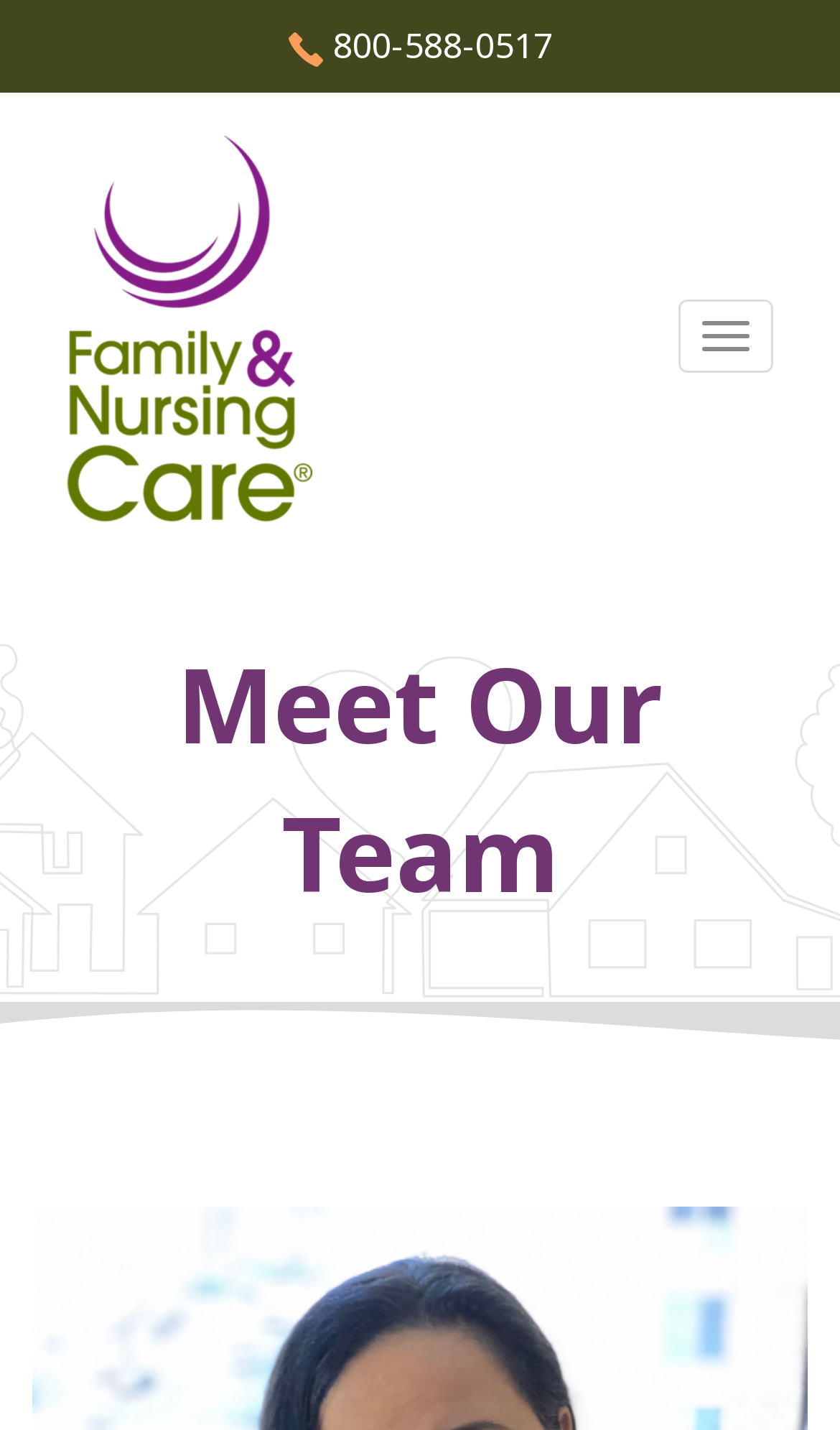What is the main section of the webpage?
Provide an in-depth and detailed explanation in response to the question.

I found the main section by looking at the heading element with the text 'Meet Our Team', which has a bounding box of [0.038, 0.442, 0.962, 0.648] and is likely to be the main section of the webpage.